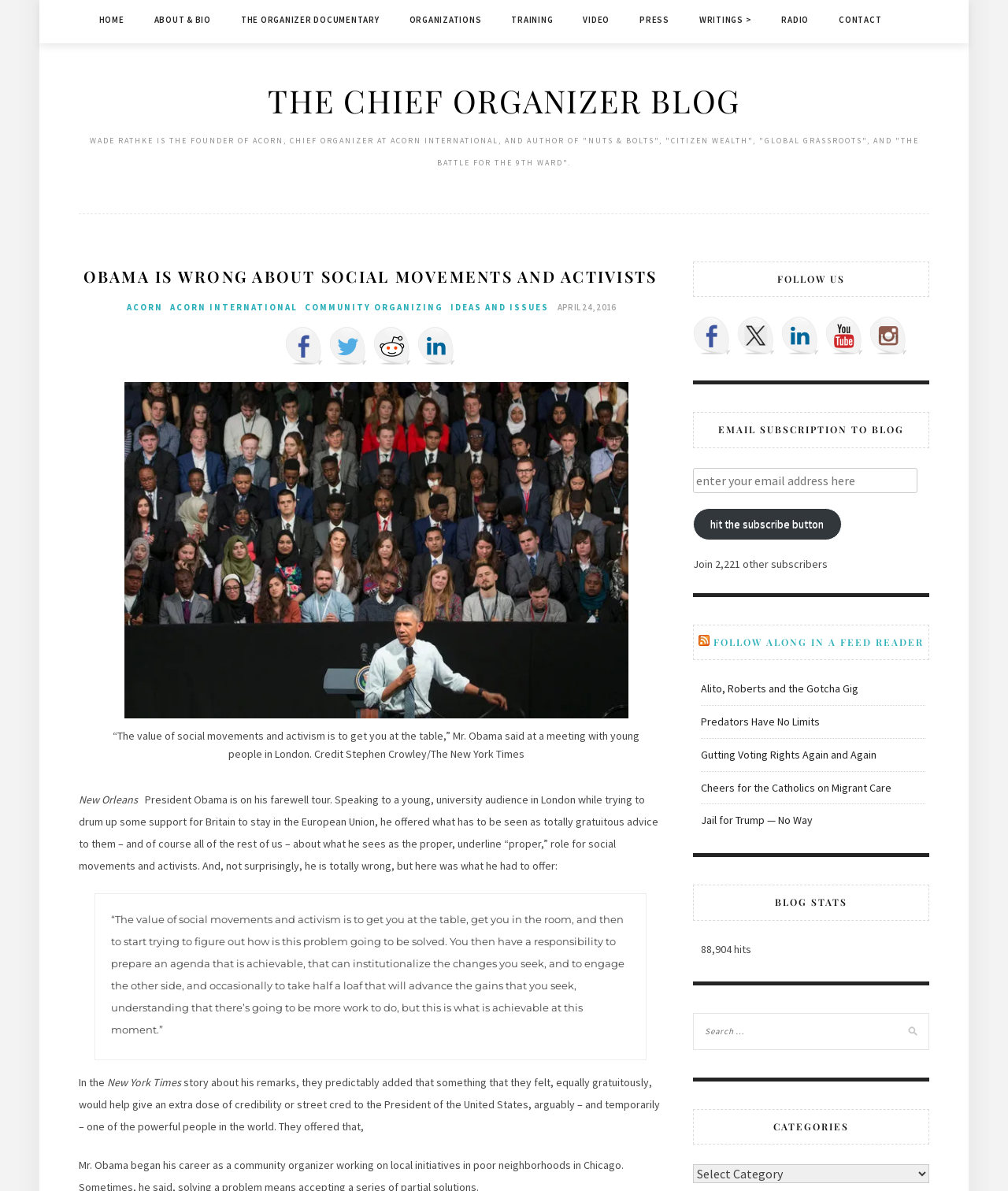Specify the bounding box coordinates for the region that must be clicked to perform the given instruction: "Search for a topic".

[0.688, 0.851, 0.922, 0.882]